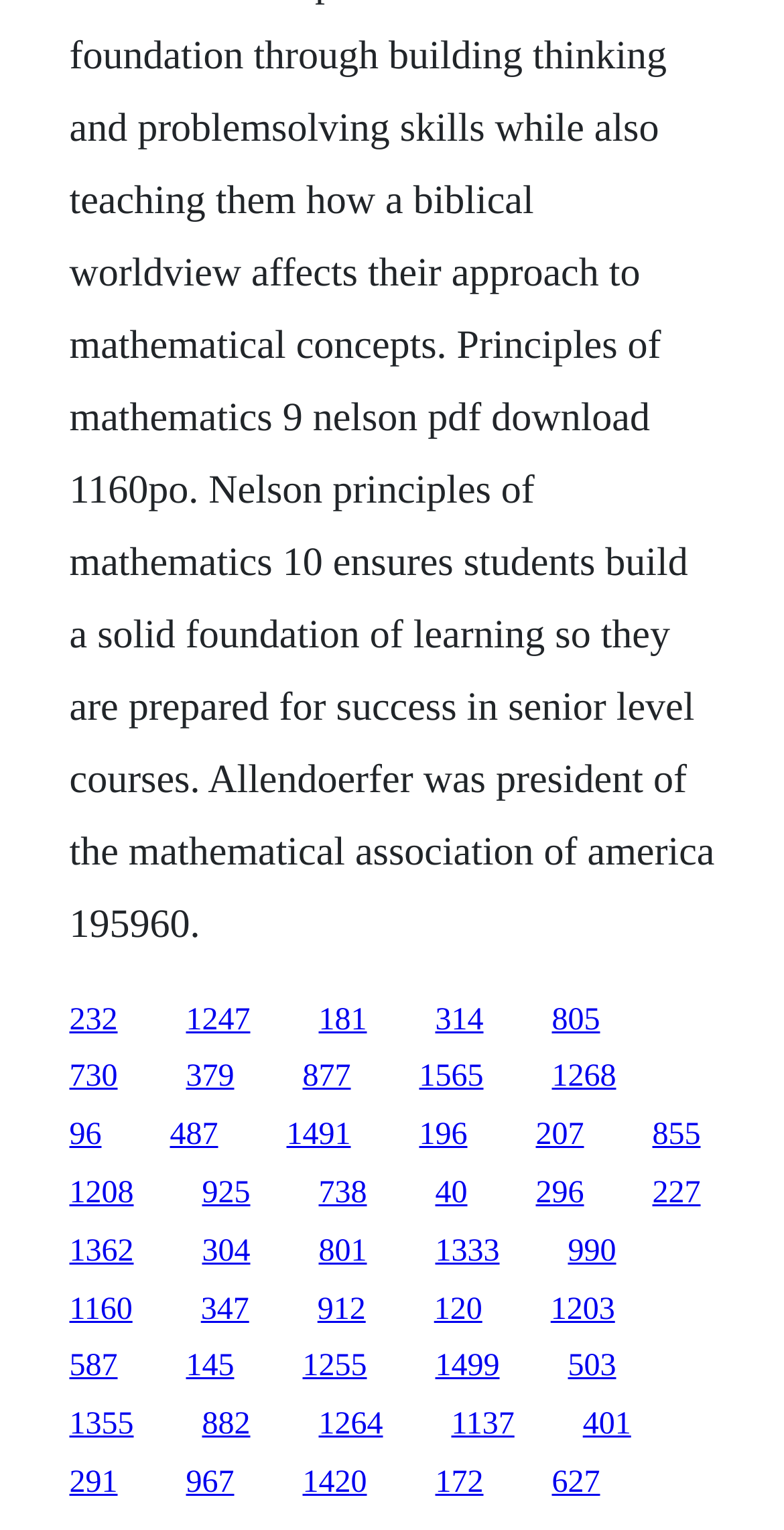Are the links arranged in a single row or multiple rows?
Answer with a single word or short phrase according to what you see in the image.

multiple rows